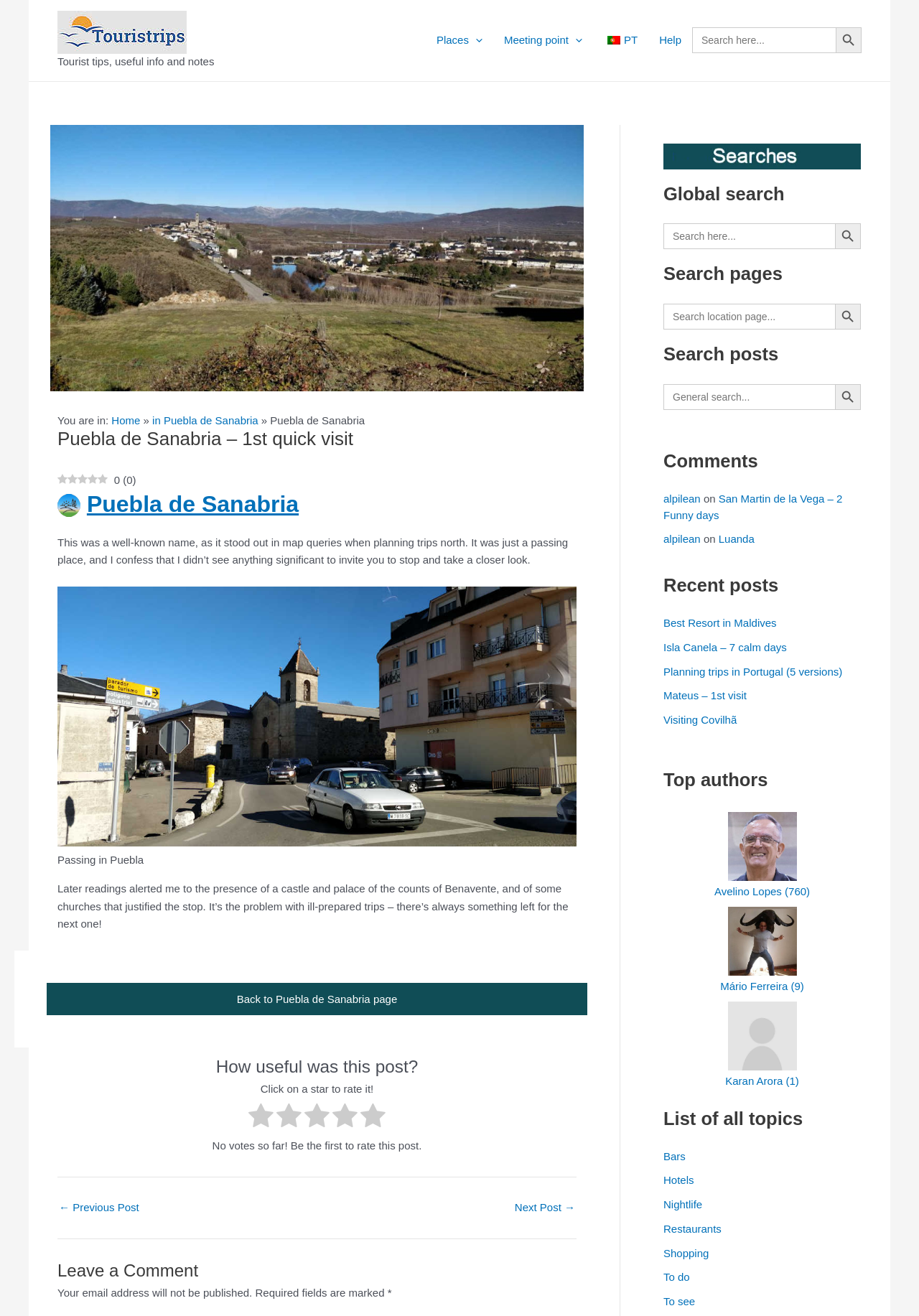What is the name of the castle mentioned in the text? Please answer the question using a single word or phrase based on the image.

castle of the counts of Benavente